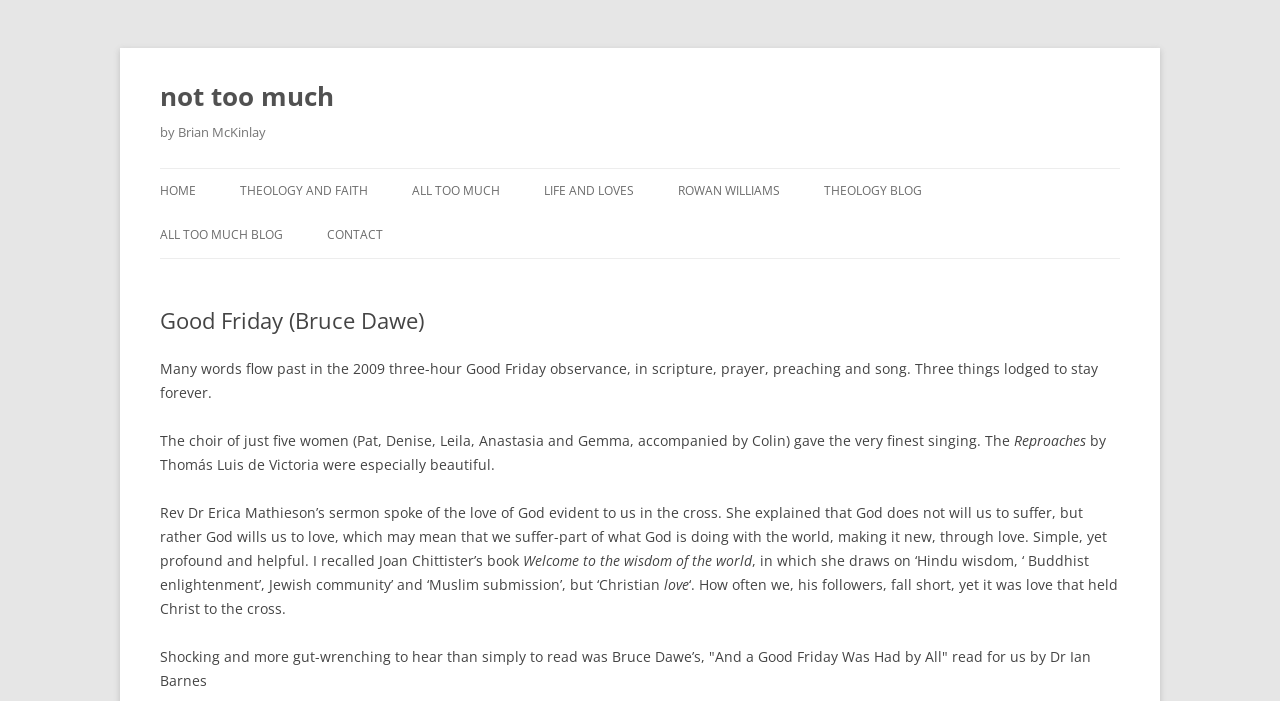Please determine the bounding box coordinates of the section I need to click to accomplish this instruction: "Visit the 'THEOLOGY AND FAITH' page".

[0.188, 0.241, 0.288, 0.304]